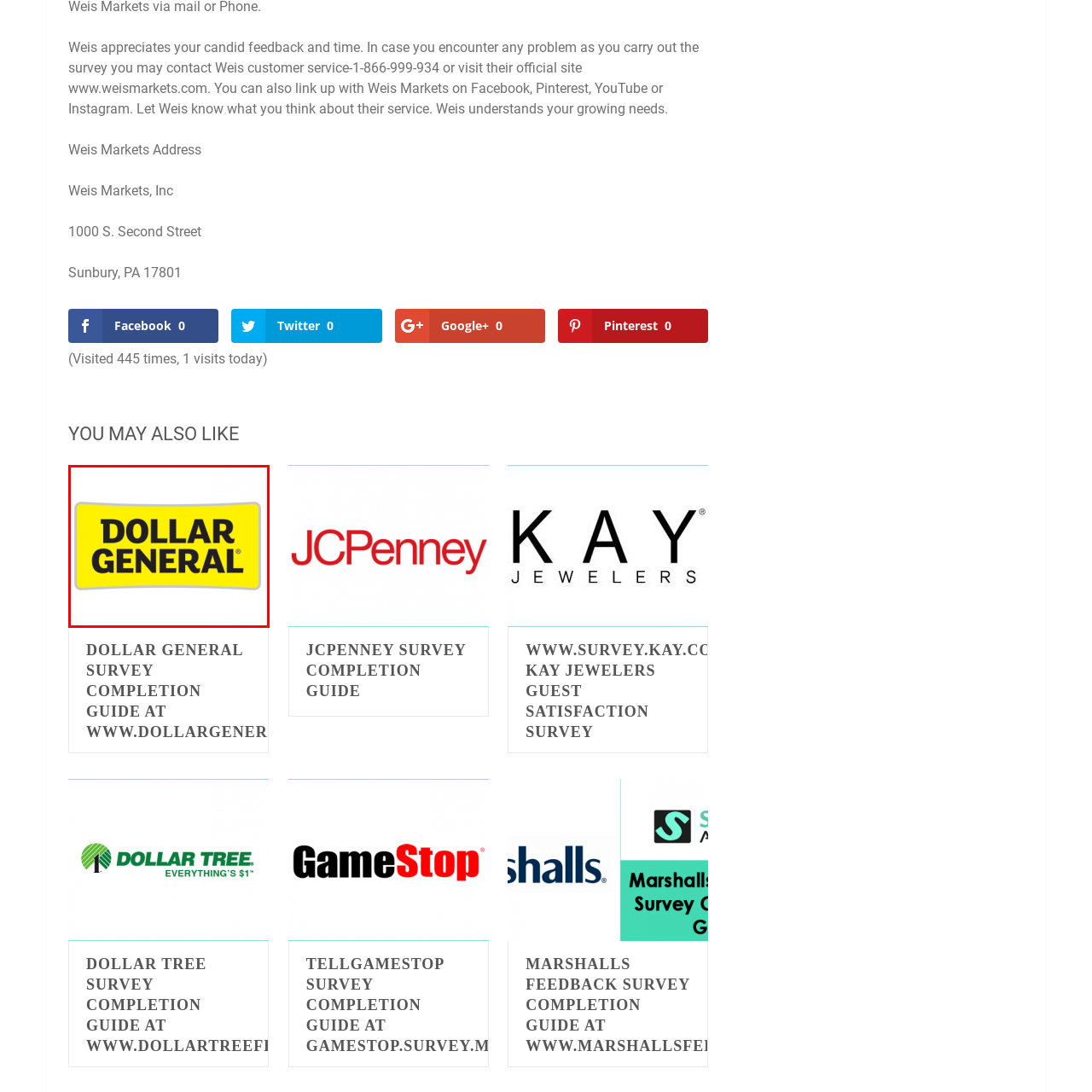Inspect the image within the red box and provide a detailed and thorough answer to the following question: What is the purpose of the accompanying text?

The accompanying text suggests a survey completion guide for Dollar General, encouraging customers to share their feedback, which indicates that the purpose of the accompanying text is to guide customers in completing a survey.